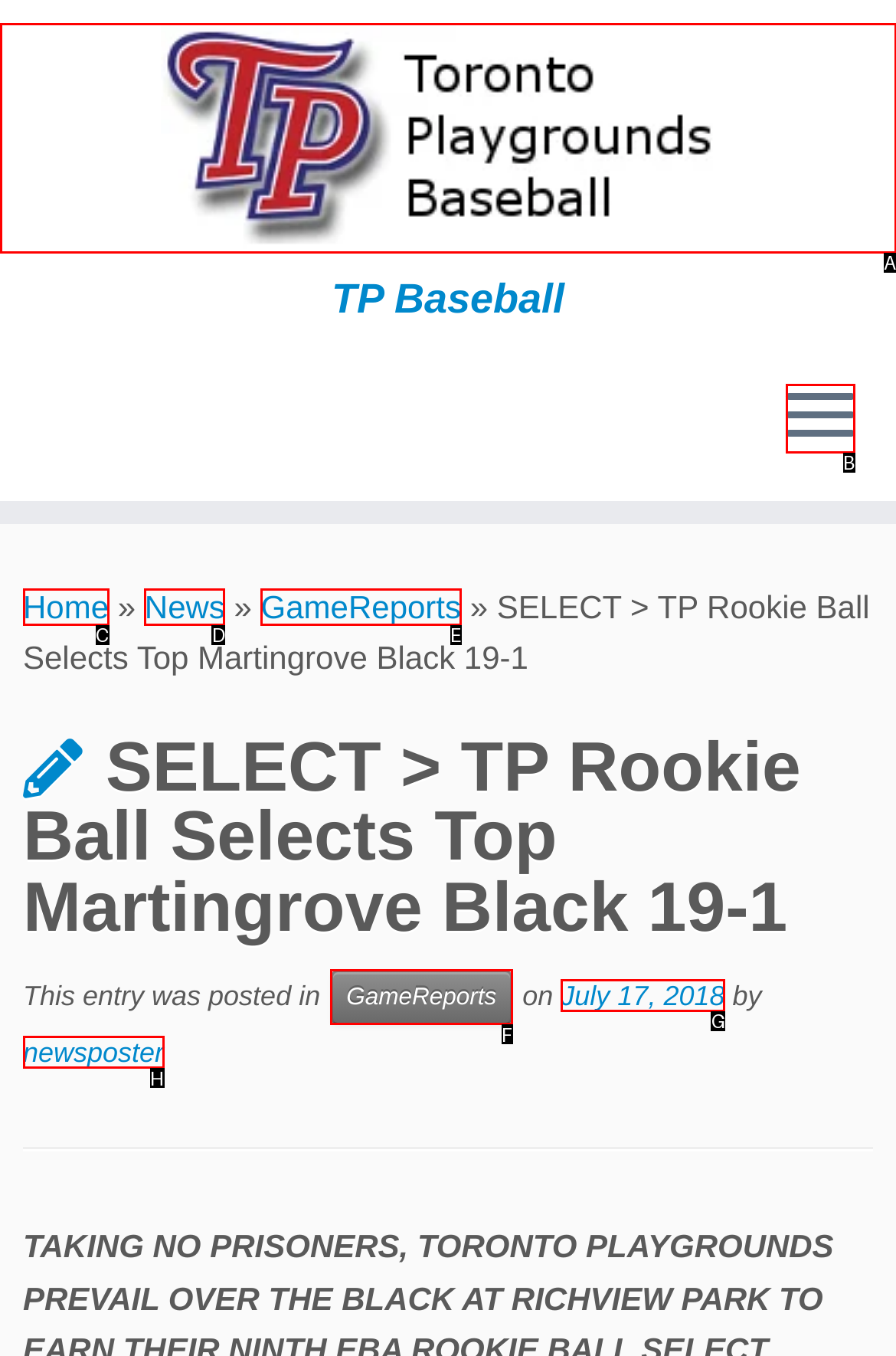Which lettered option matches the following description: Home
Provide the letter of the matching option directly.

C